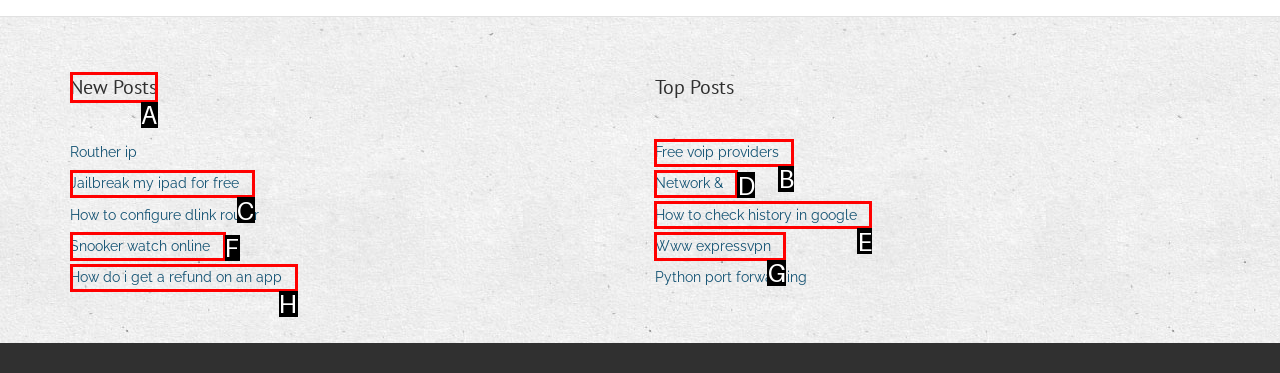Tell me which one HTML element you should click to complete the following task: Click the 'Home' link
Answer with the option's letter from the given choices directly.

None